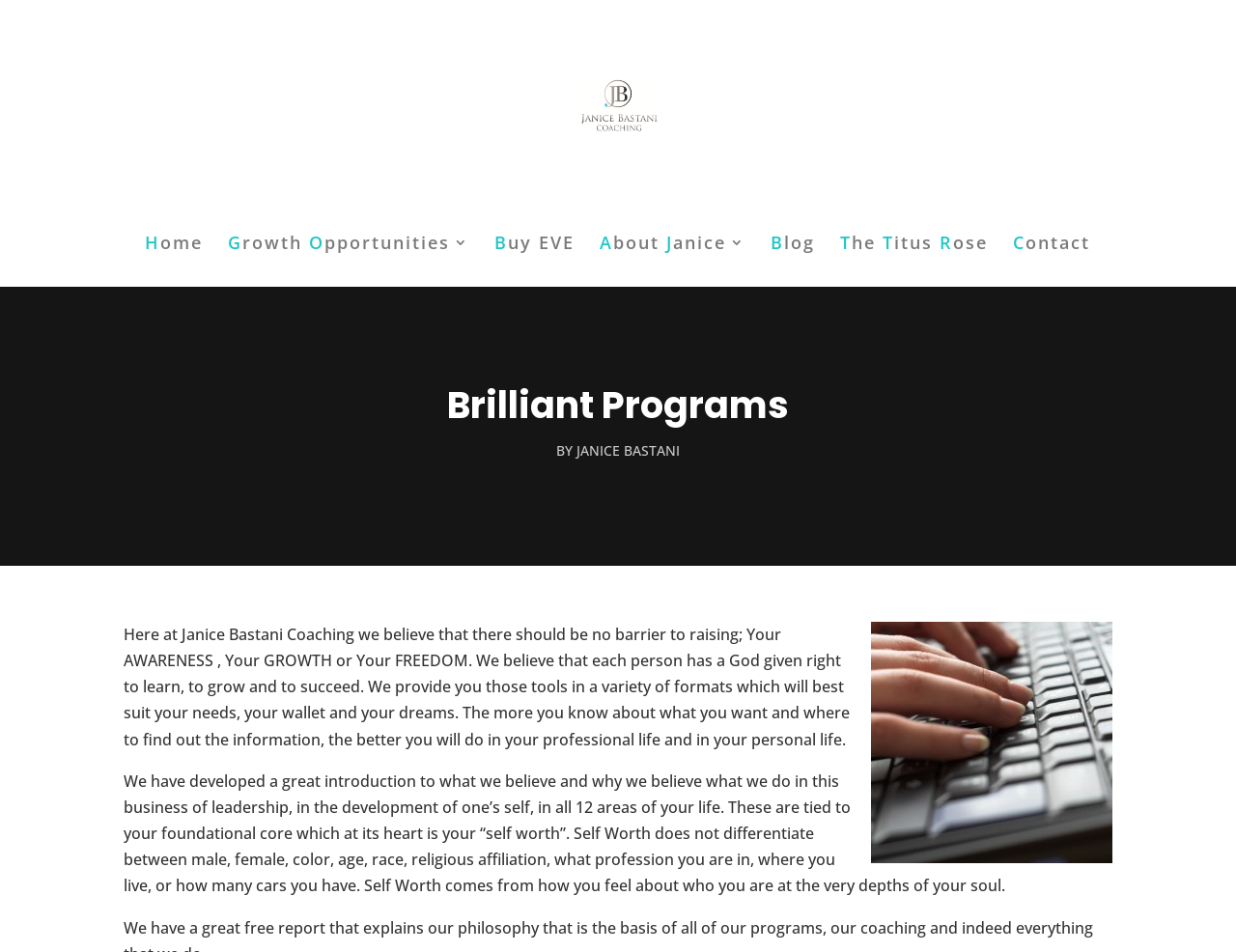What is the purpose of the 'Growth Opportunities' link?
Refer to the image and give a detailed response to the question.

The purpose of the 'Growth Opportunities' link can be inferred from its name, which suggests that it provides opportunities for personal growth and development. This is in line with the overall focus of the coaching service on personal growth and self-worth.